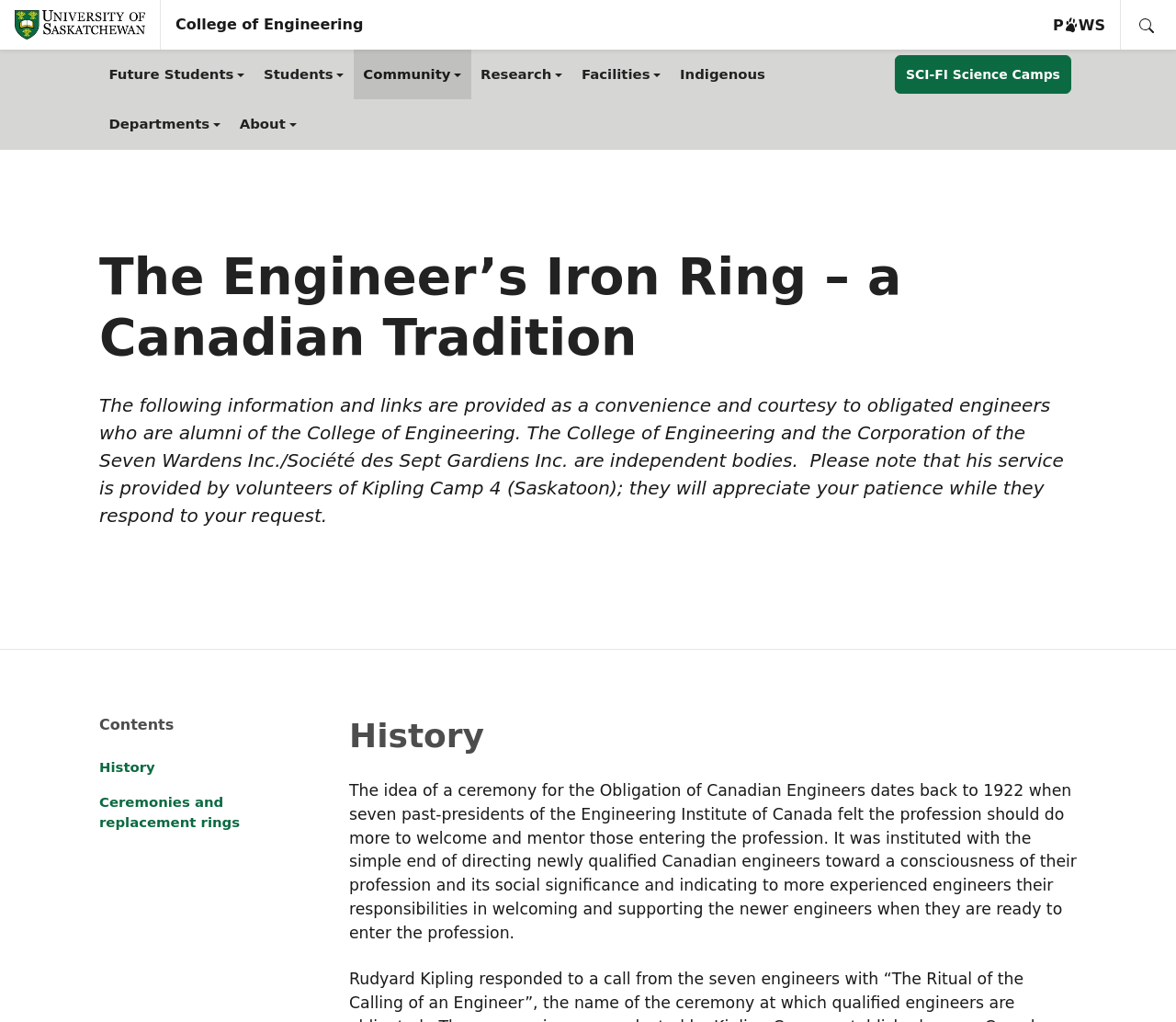Please identify the bounding box coordinates of the clickable element to fulfill the following instruction: "Search the USask". The coordinates should be four float numbers between 0 and 1, i.e., [left, top, right, bottom].

[0.953, 0.0, 1.0, 0.049]